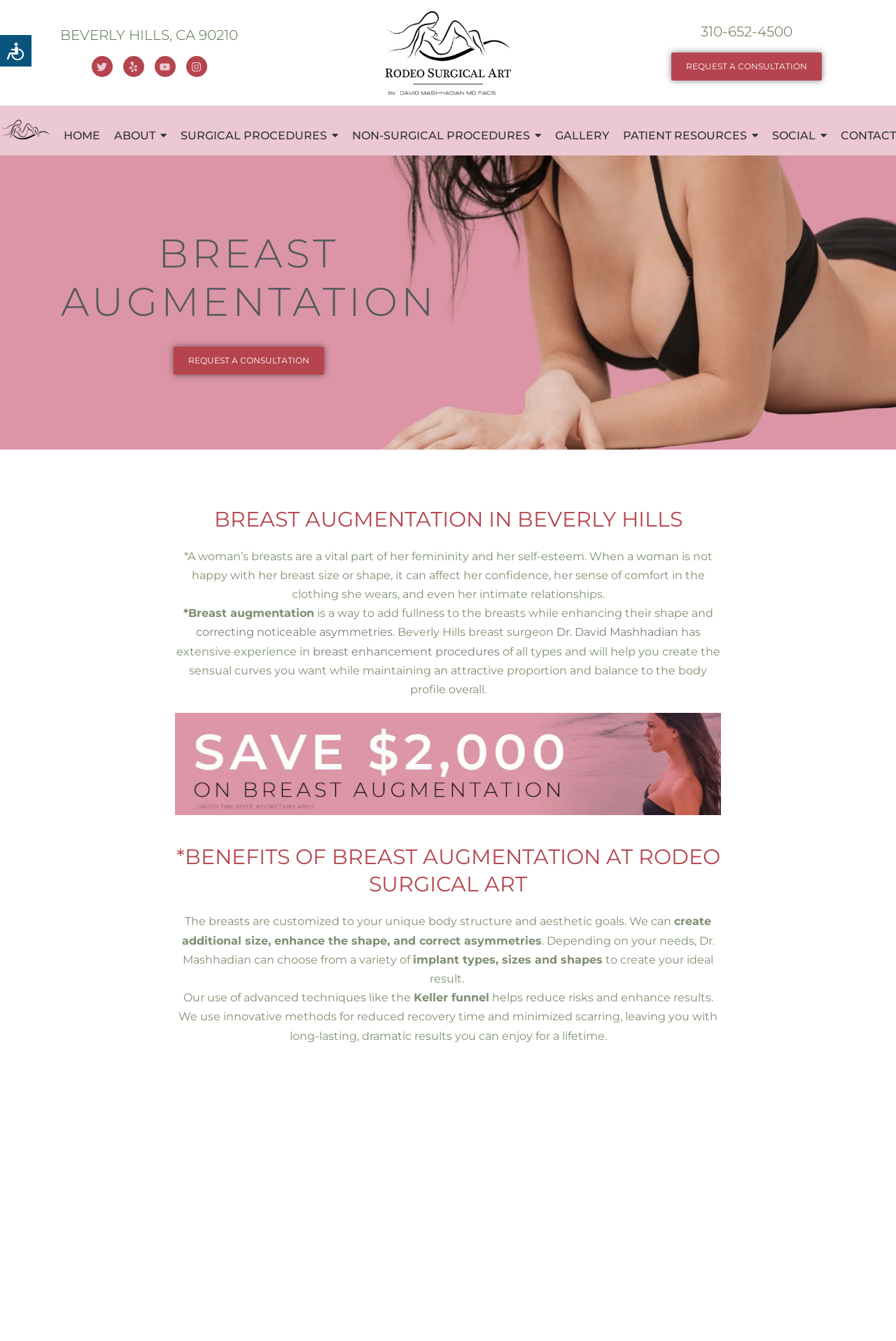Identify the bounding box coordinates of the specific part of the webpage to click to complete this instruction: "Contact us".

[0.938, 0.092, 1.0, 0.111]